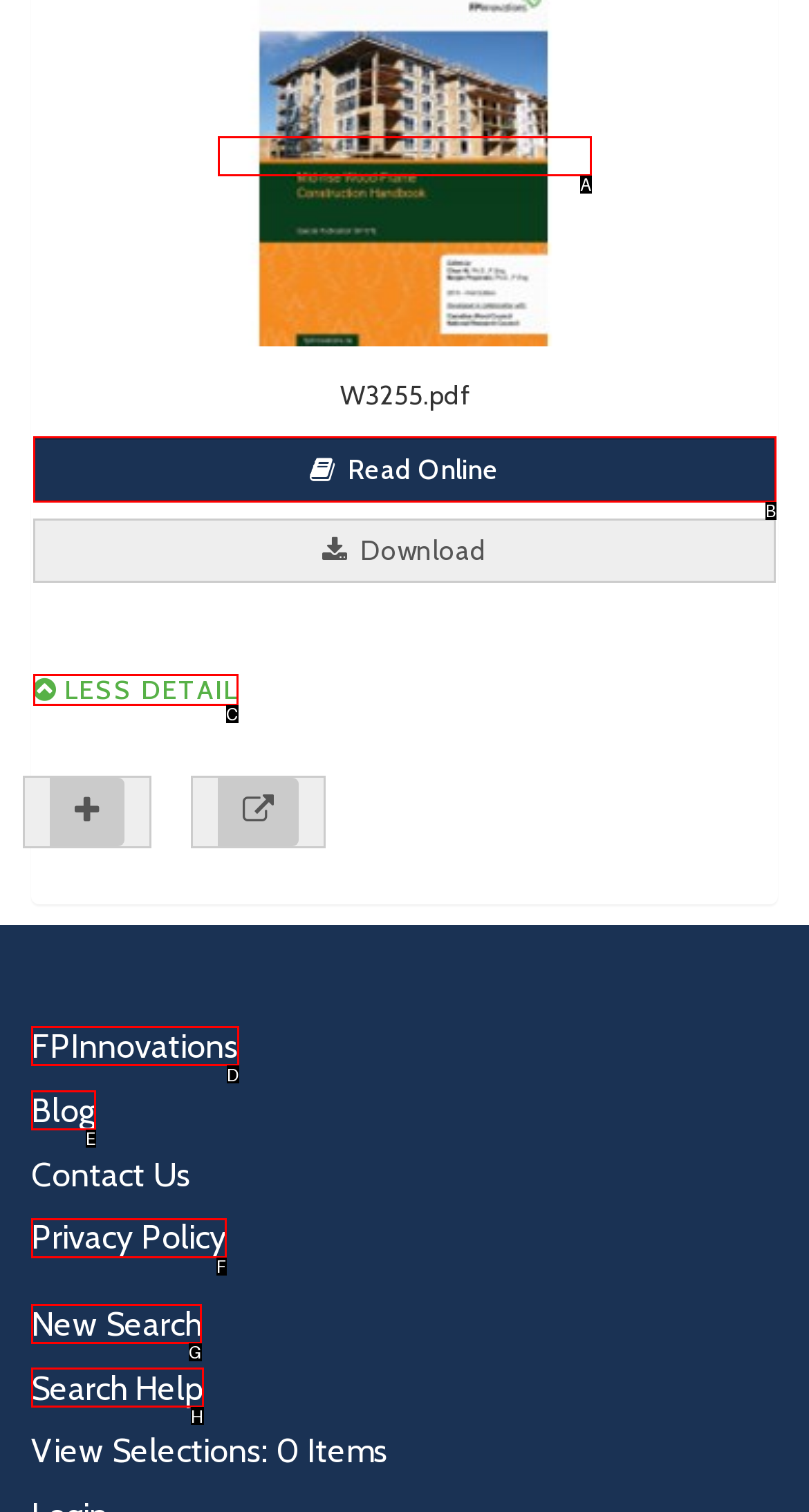Choose the option that matches the following description: Search Help
Answer with the letter of the correct option.

H